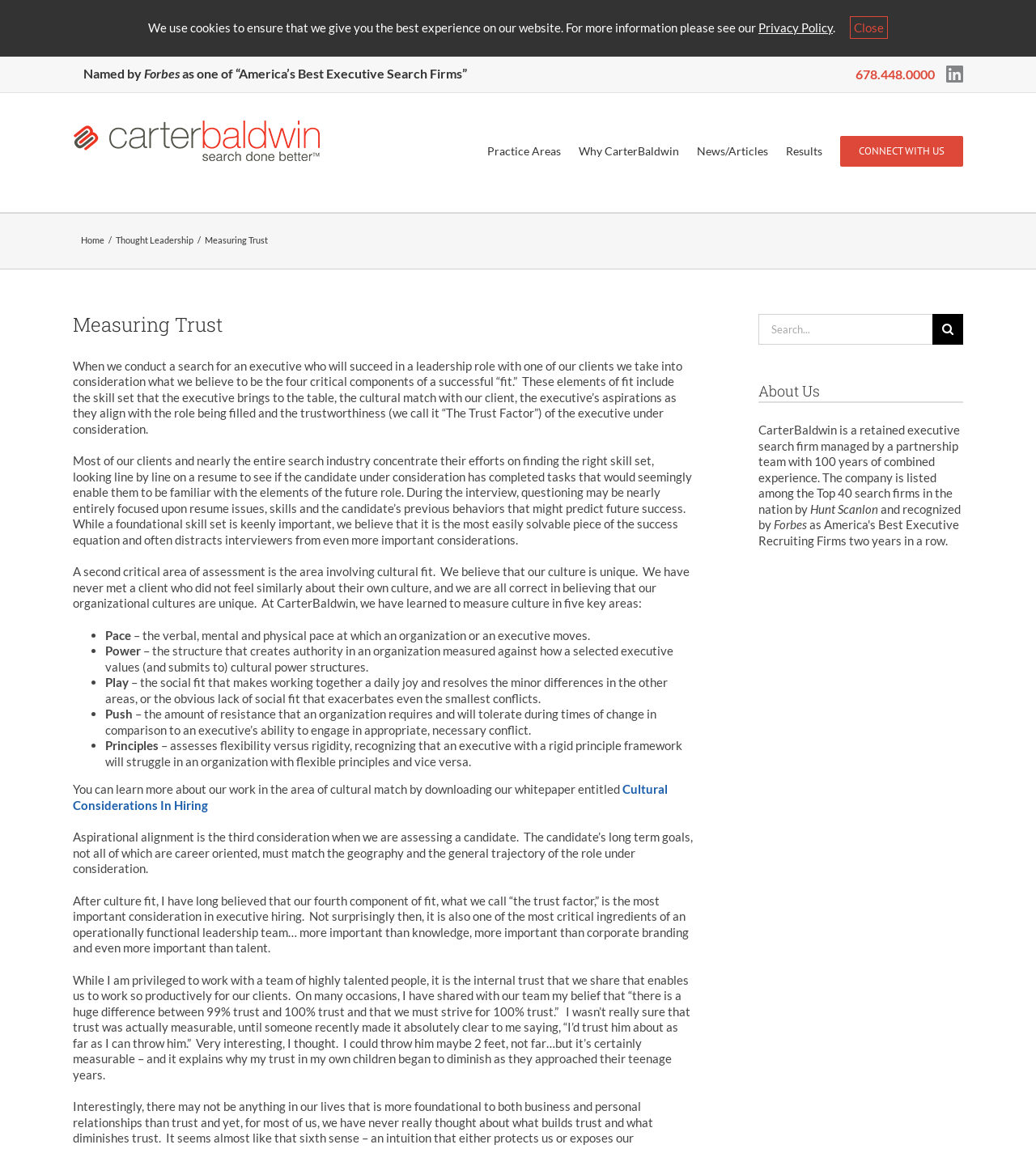Show the bounding box coordinates of the region that should be clicked to follow the instruction: "Search for something."

[0.732, 0.273, 0.9, 0.3]